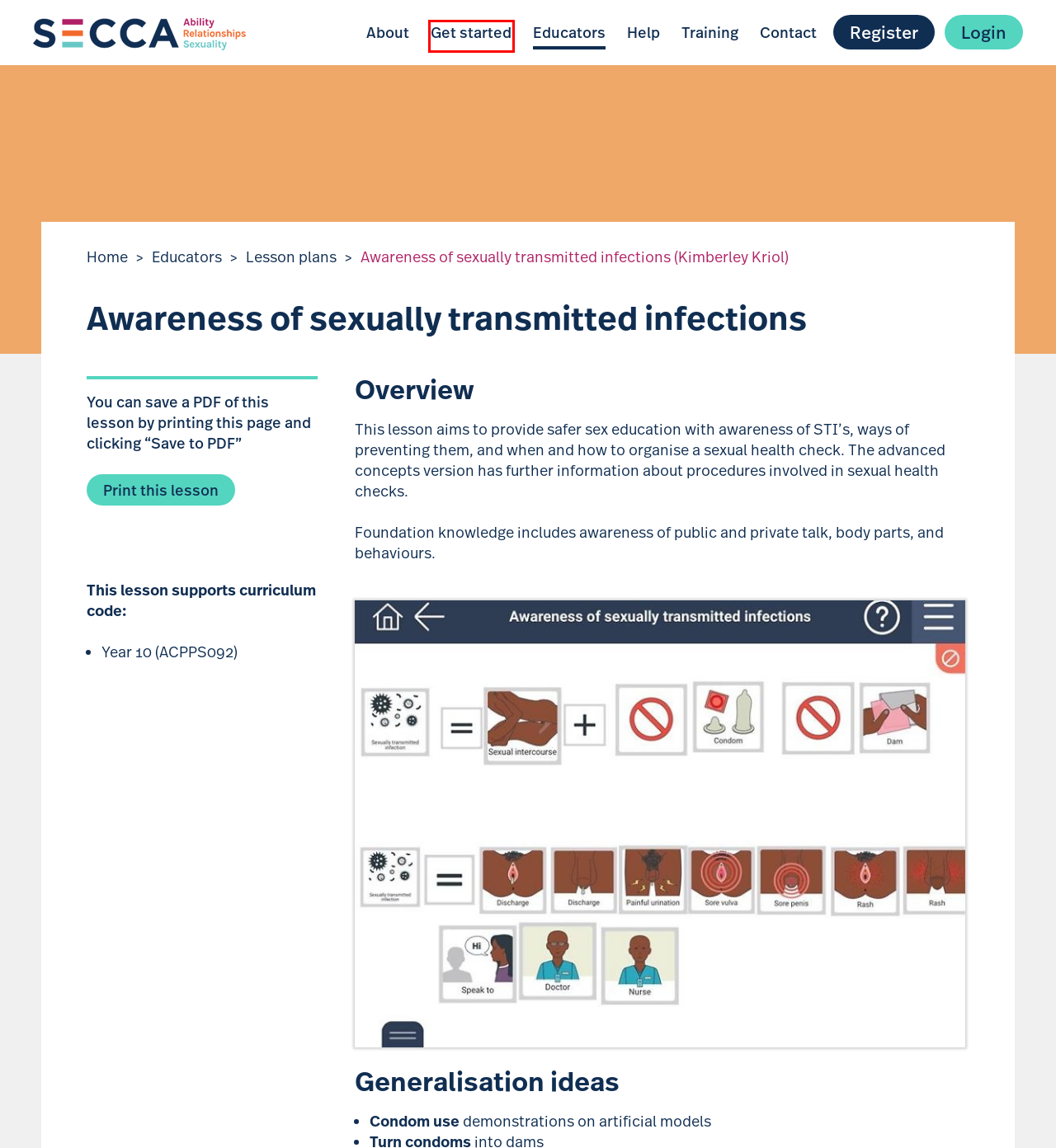You have a screenshot of a webpage with a red bounding box around an element. Identify the webpage description that best fits the new page that appears after clicking the selected element in the red bounding box. Here are the candidates:
A. Help | SECCA
B. Feedback | SECCA
C. About | SECCA
D. Get started | SECCA
E. SECCA
F. Training | SECCA
G. Contact | SECCA
H. Educators | SECCA

D